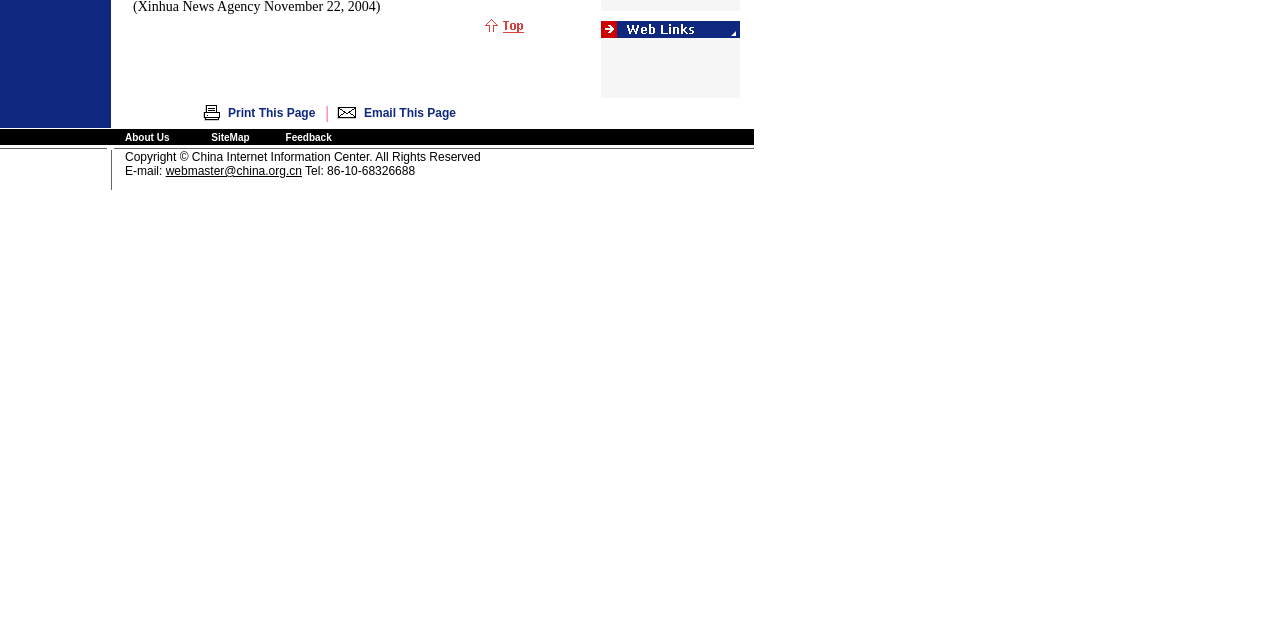Please find the bounding box for the following UI element description. Provide the coordinates in (top-left x, top-left y, bottom-right x, bottom-right y) format, with values between 0 and 1: SiteMap

[0.165, 0.205, 0.195, 0.223]